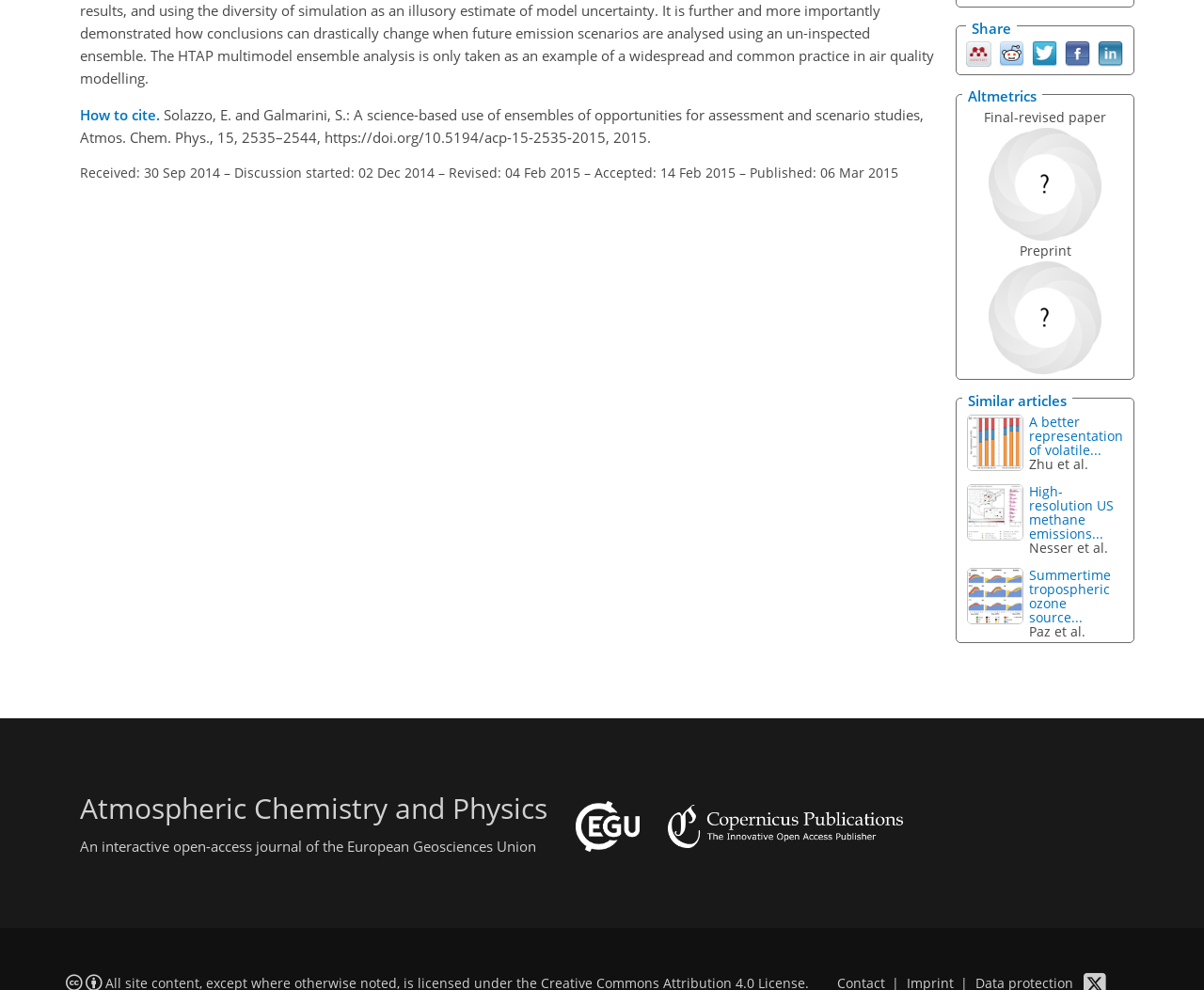Using the element description title="Reddit", predict the bounding box coordinates for the UI element. Provide the coordinates in (top-left x, top-left y, bottom-right x, bottom-right y) format with values ranging from 0 to 1.

[0.83, 0.043, 0.851, 0.062]